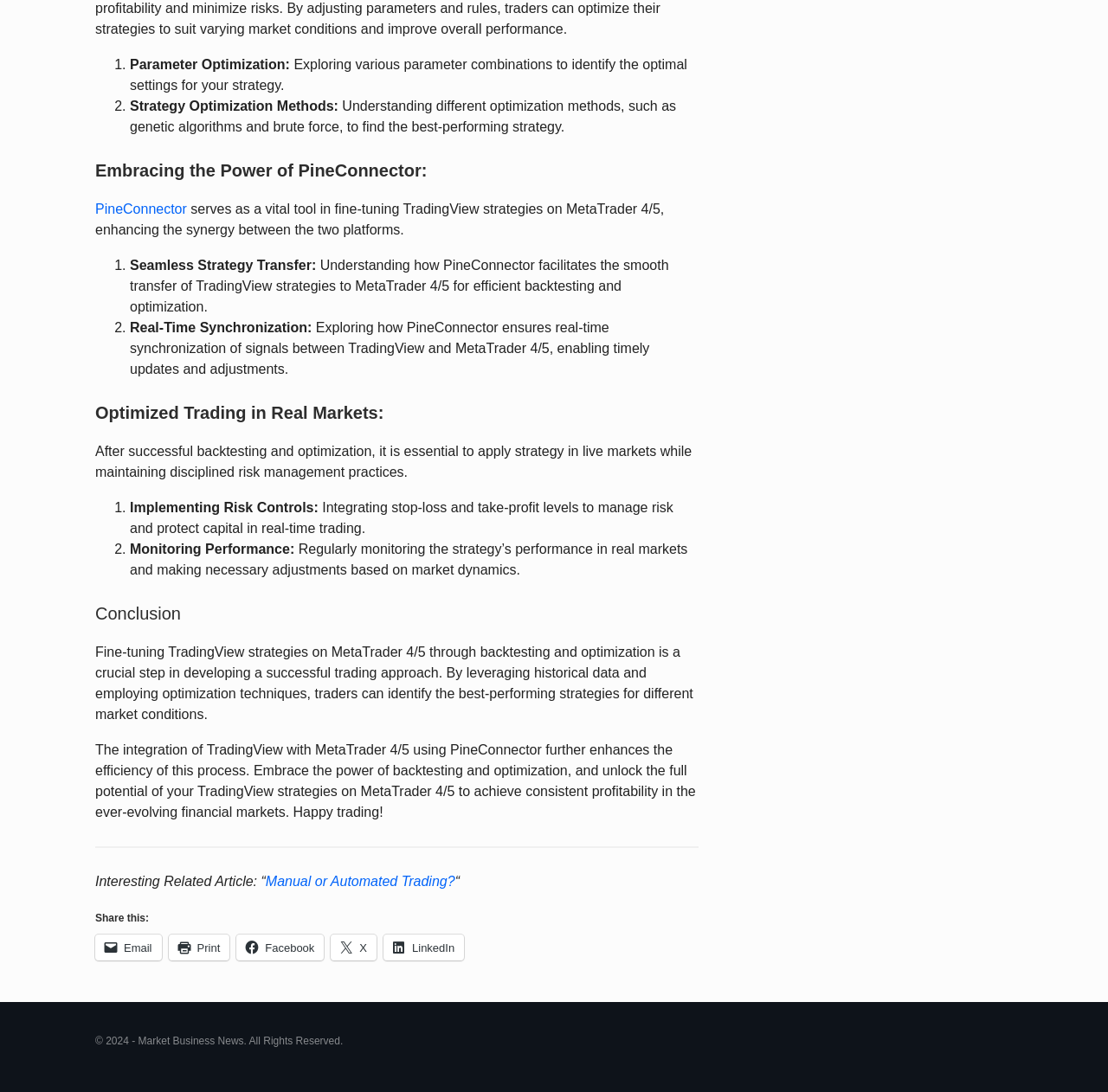Based on the image, give a detailed response to the question: What is the importance of risk management in real markets?

The webpage emphasizes the need for disciplined risk management practices in real markets, including the integration of stop-loss and take-profit levels to manage risk and protect capital.